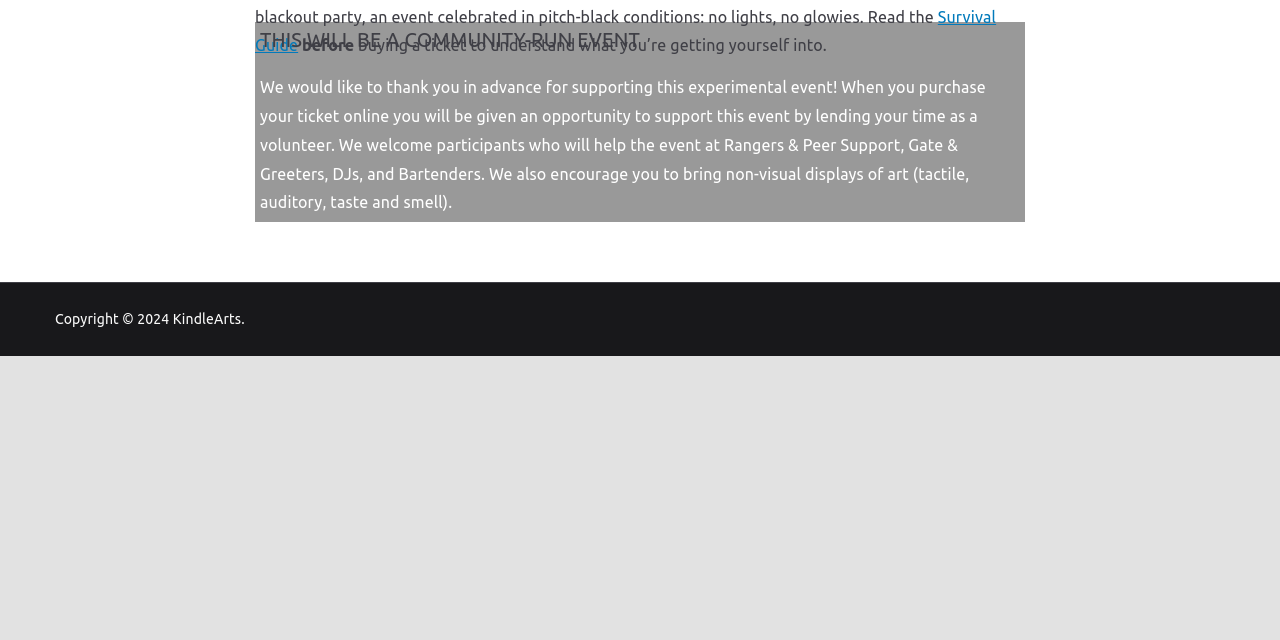Based on the element description, predict the bounding box coordinates (top-left x, top-left y, bottom-right x, bottom-right y) for the UI element in the screenshot: KindleArts

[0.135, 0.486, 0.188, 0.511]